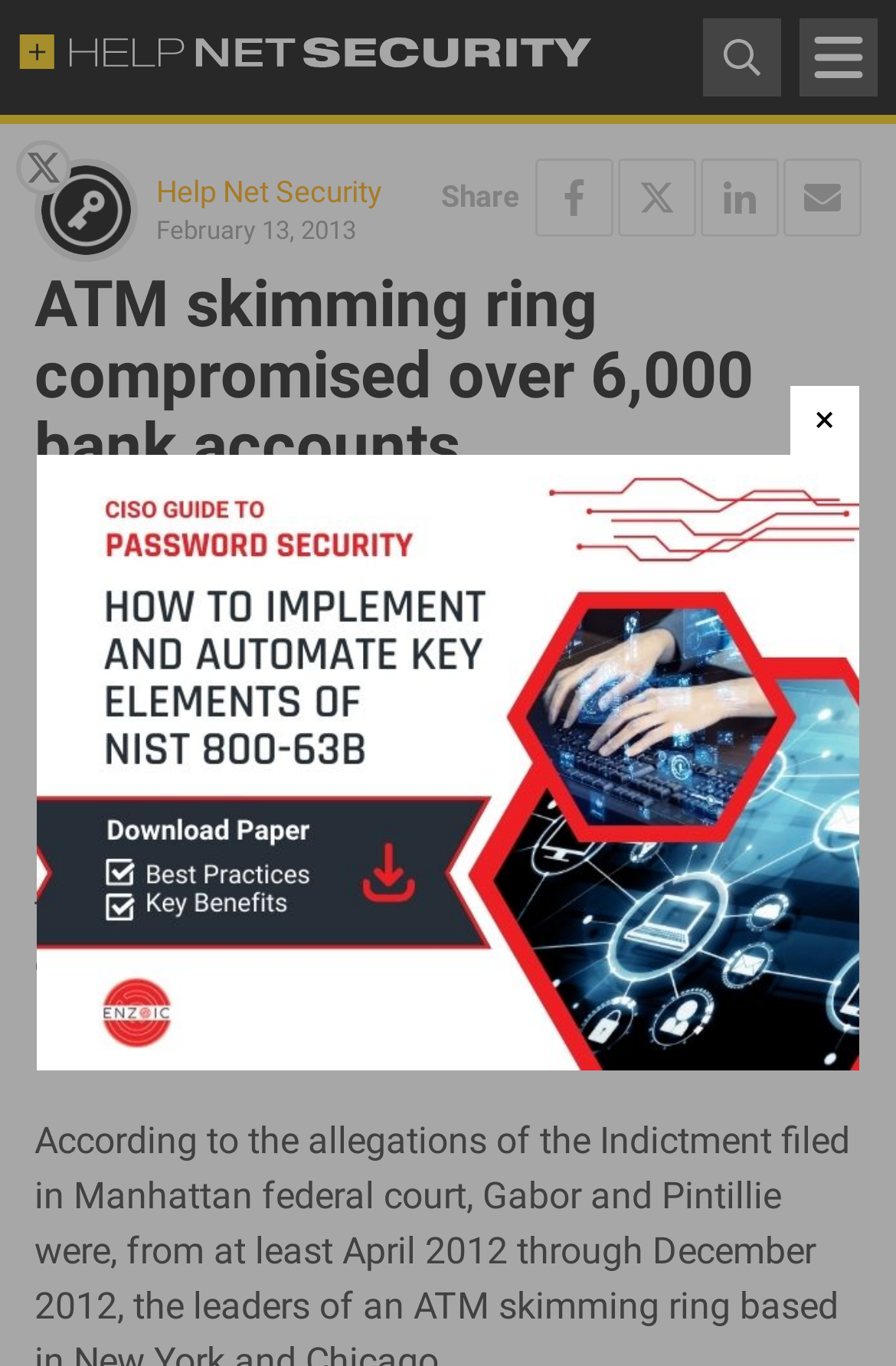From the element description: "title="Follow me on Twitter @helpnetsecurity"", extract the bounding box coordinates of the UI element. The coordinates should be expressed as four float numbers between 0 and 1, in the order [left, top, right, bottom].

[0.018, 0.103, 0.079, 0.143]